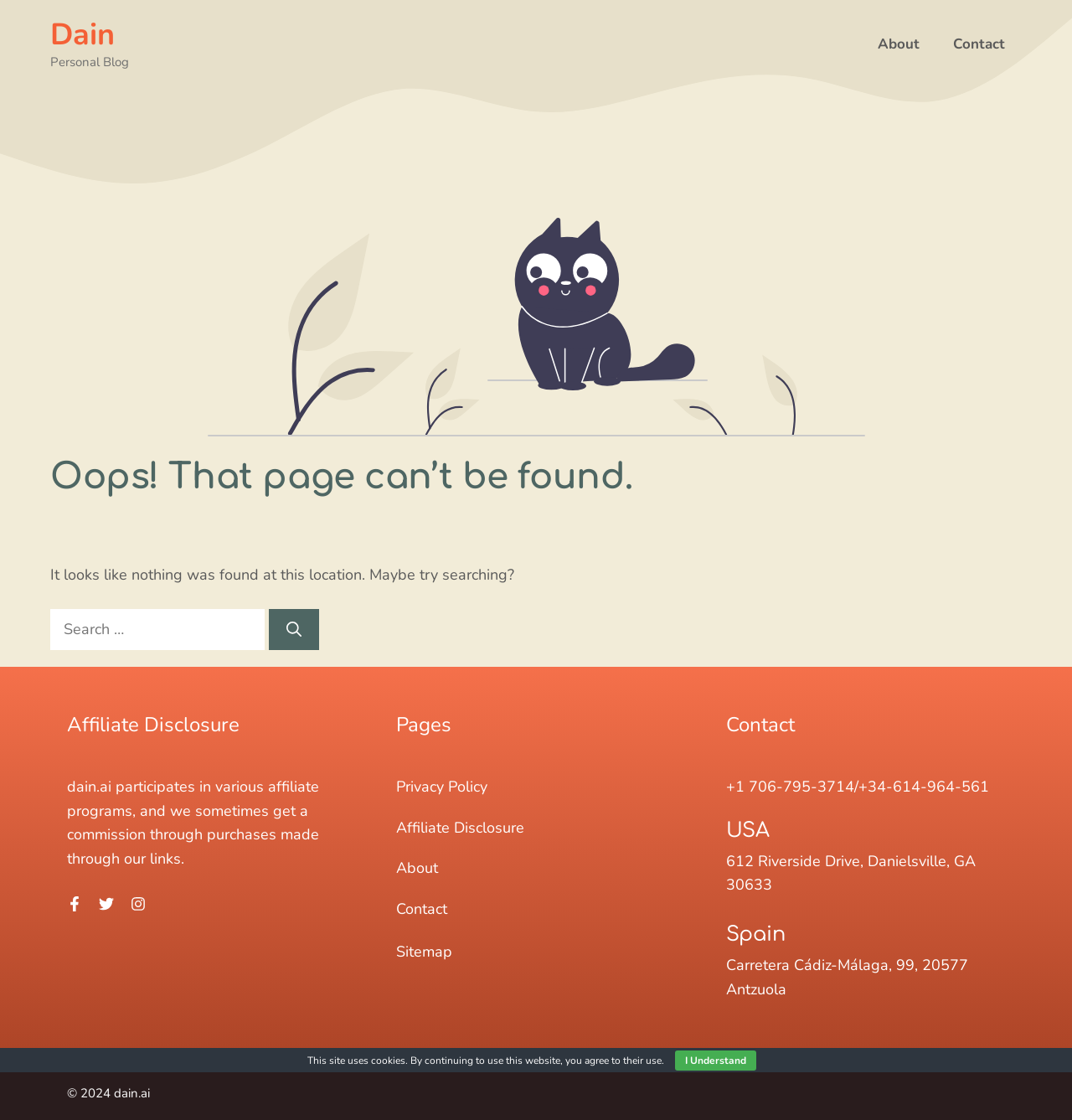What is the affiliate disclosure about?
Using the image as a reference, answer with just one word or a short phrase.

Commission through purchases